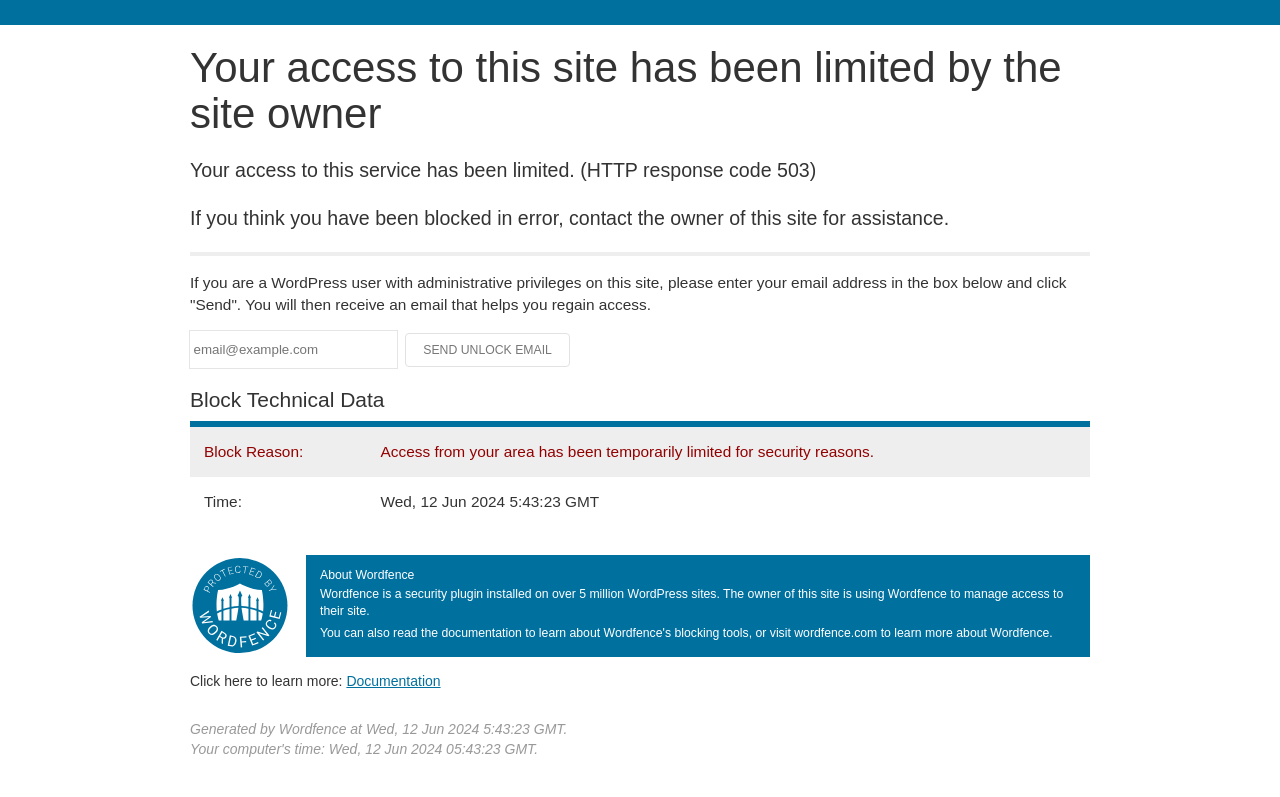What is the reason for the site access limitation? Analyze the screenshot and reply with just one word or a short phrase.

Security reasons